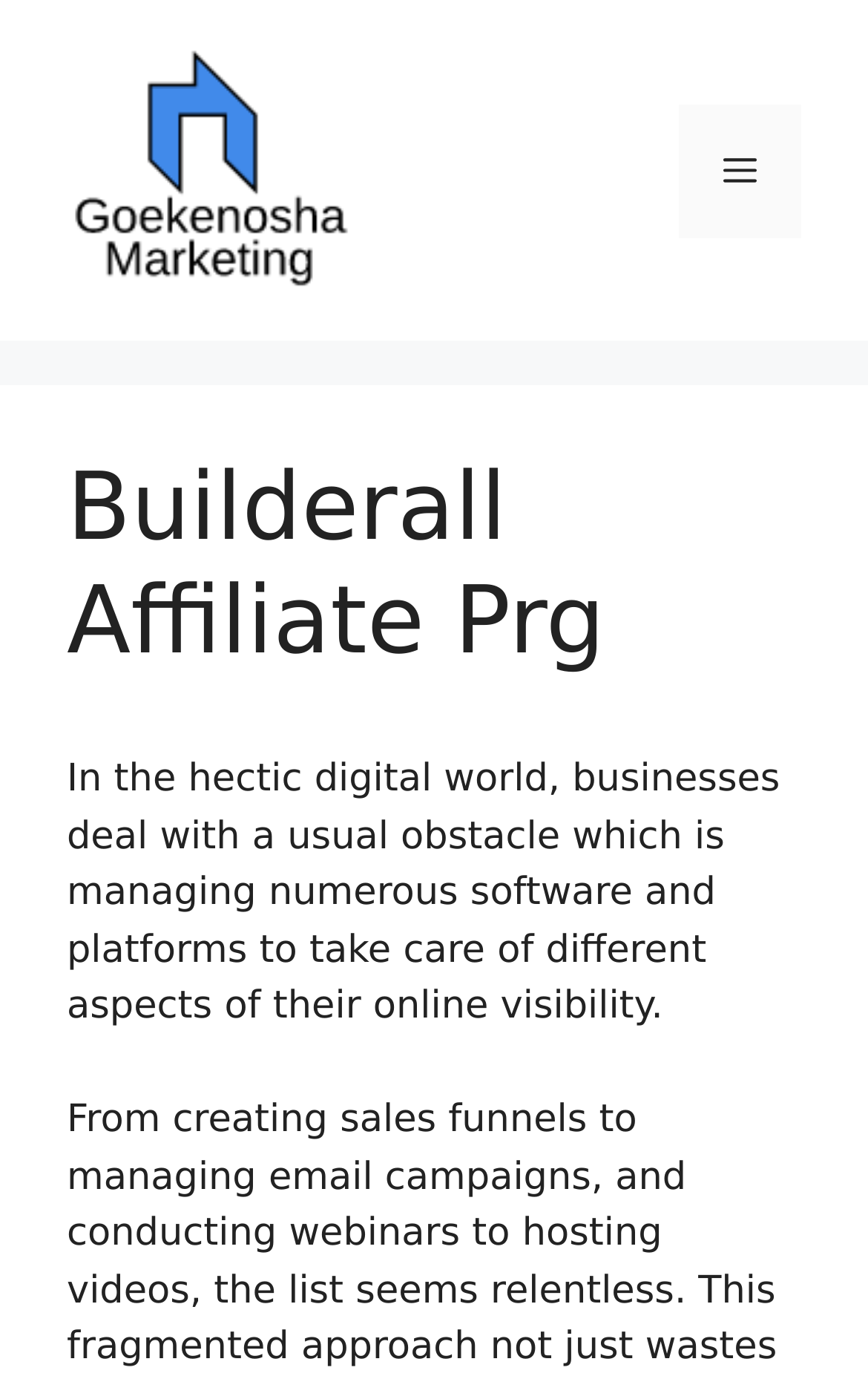Provide a thorough summary of the webpage.

The webpage is about Builderall Affiliate Program, with a prominent banner at the top that spans the entire width of the page. Below the banner, there is a link to an "Ultimate Guide For Business Tools" on the left side, accompanied by an image with the same title. On the right side, there is a mobile toggle navigation button labeled "Menu" that controls the primary menu.

Above the main content area, there is a header section with a heading that reads "Builderall Affiliate Prg". The main content area starts with a paragraph of text that discusses the challenges businesses face in managing multiple software and platforms for their online presence.